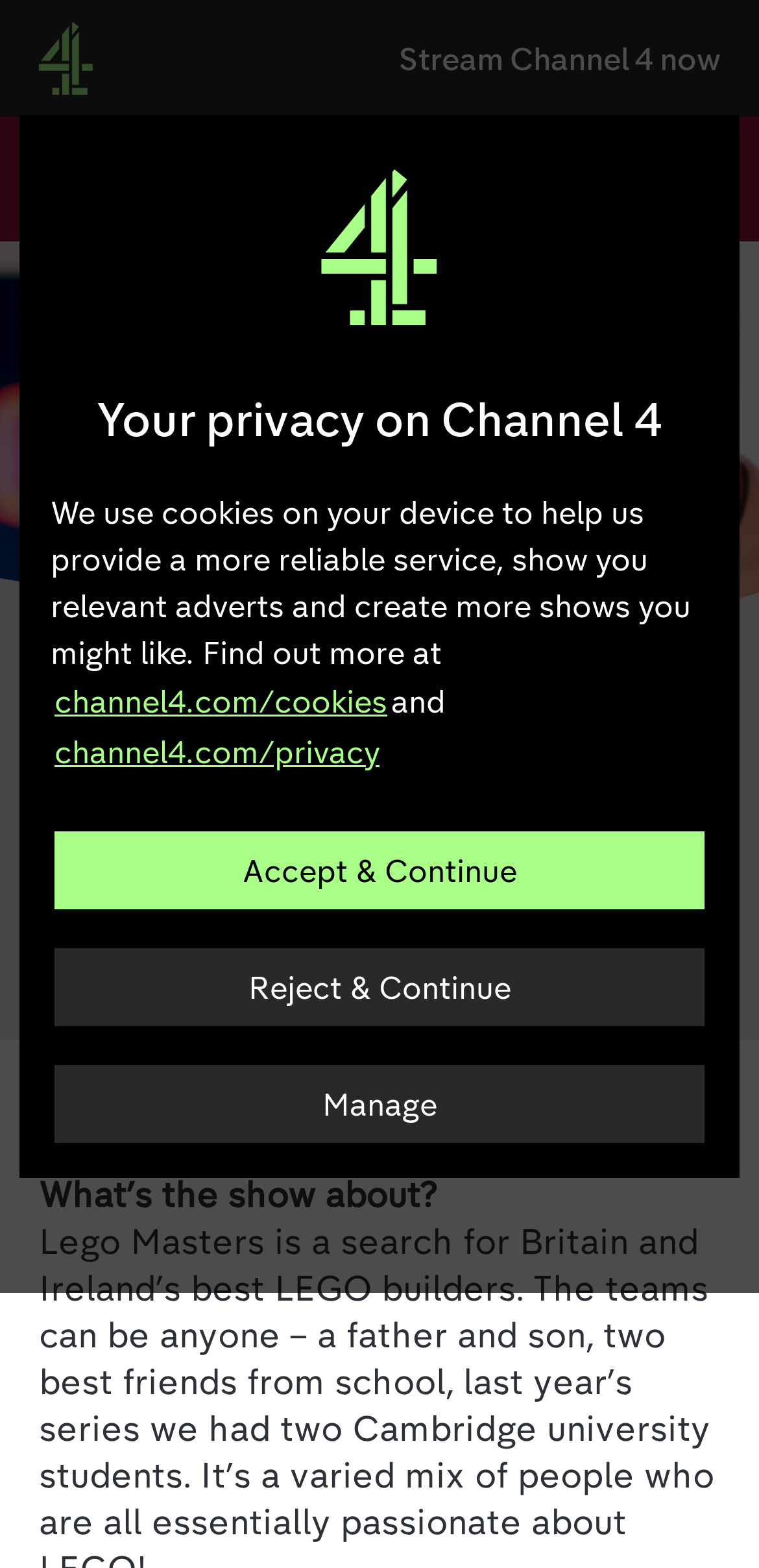Give the bounding box coordinates for this UI element: "Stream Channel 4 now". The coordinates should be four float numbers between 0 and 1, arranged as [left, top, right, bottom].

[0.5, 0.0, 0.974, 0.075]